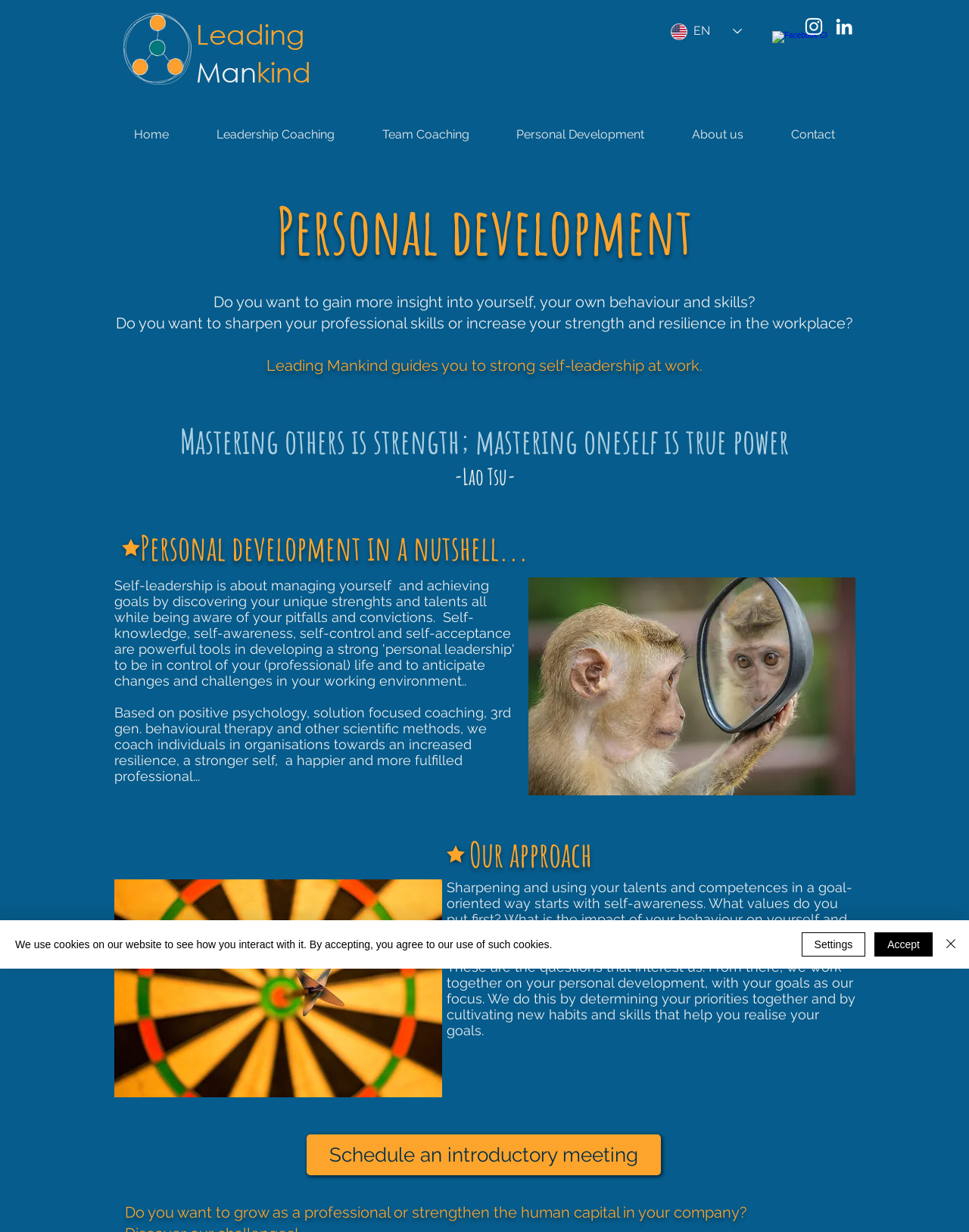Please locate the bounding box coordinates of the region I need to click to follow this instruction: "Click the Facebook link".

[0.797, 0.025, 0.82, 0.044]